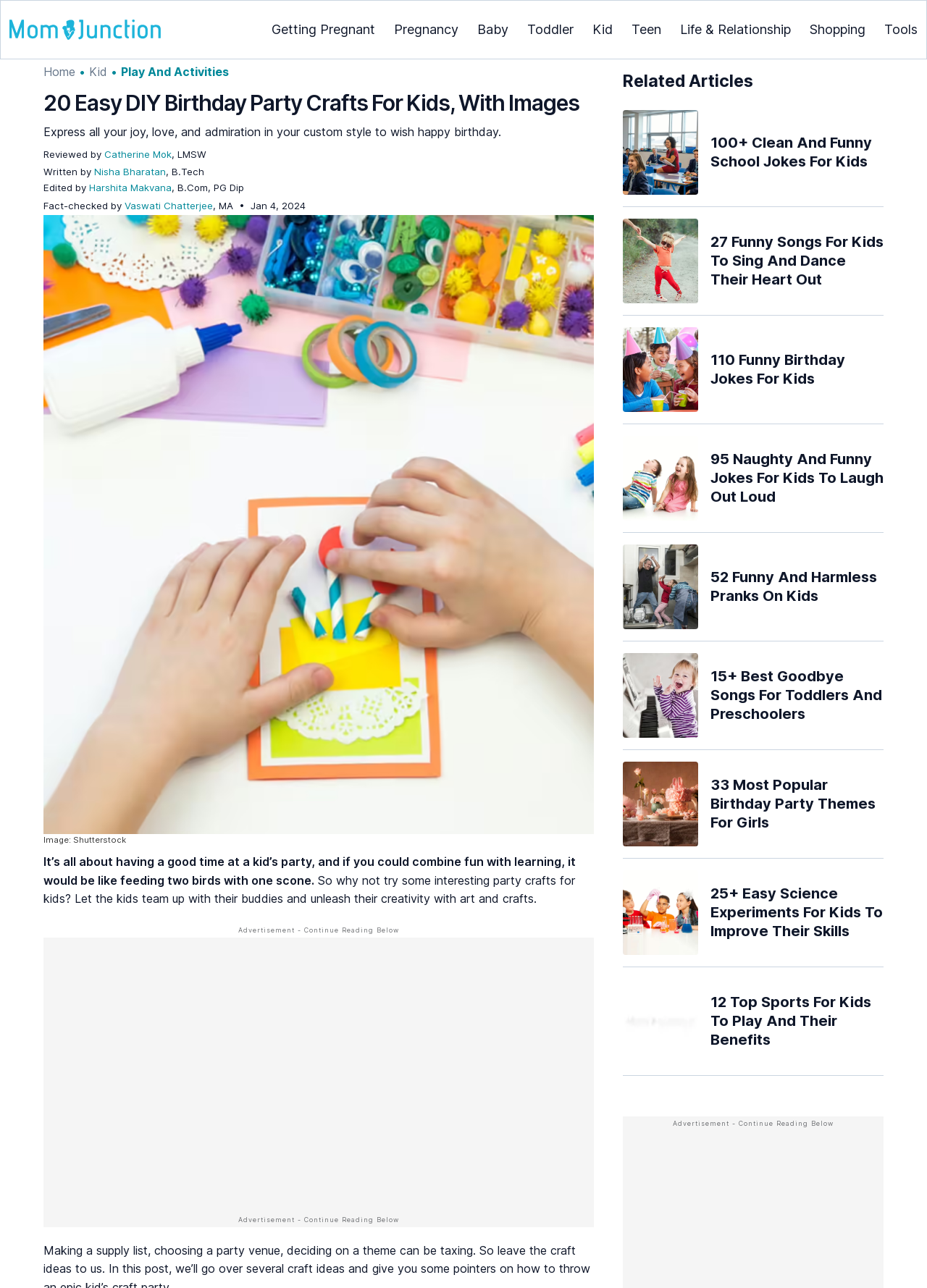Provide the bounding box coordinates of the section that needs to be clicked to accomplish the following instruction: "Explore the 'Related Articles' section."

[0.672, 0.055, 0.953, 0.072]